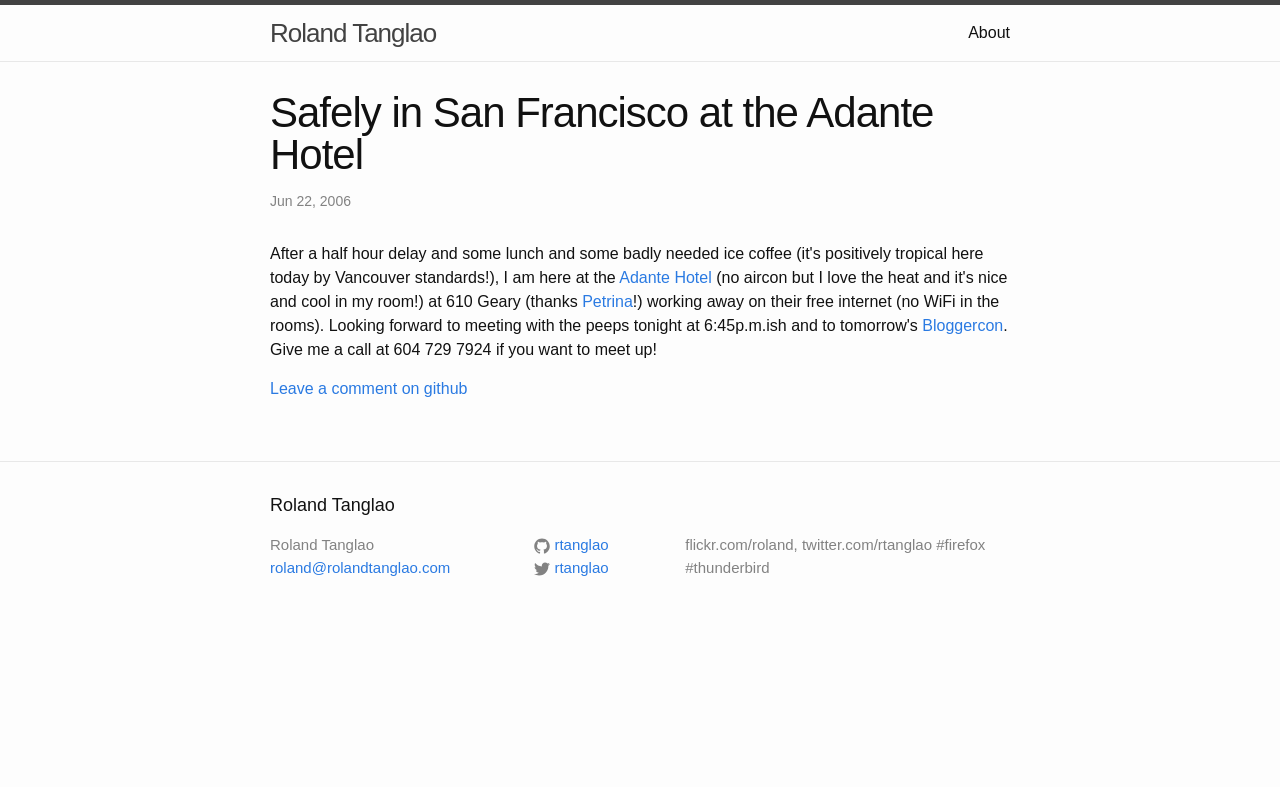Please identify the bounding box coordinates of the clickable area that will allow you to execute the instruction: "View Roland Tanglao's Twitter profile".

[0.417, 0.681, 0.476, 0.703]